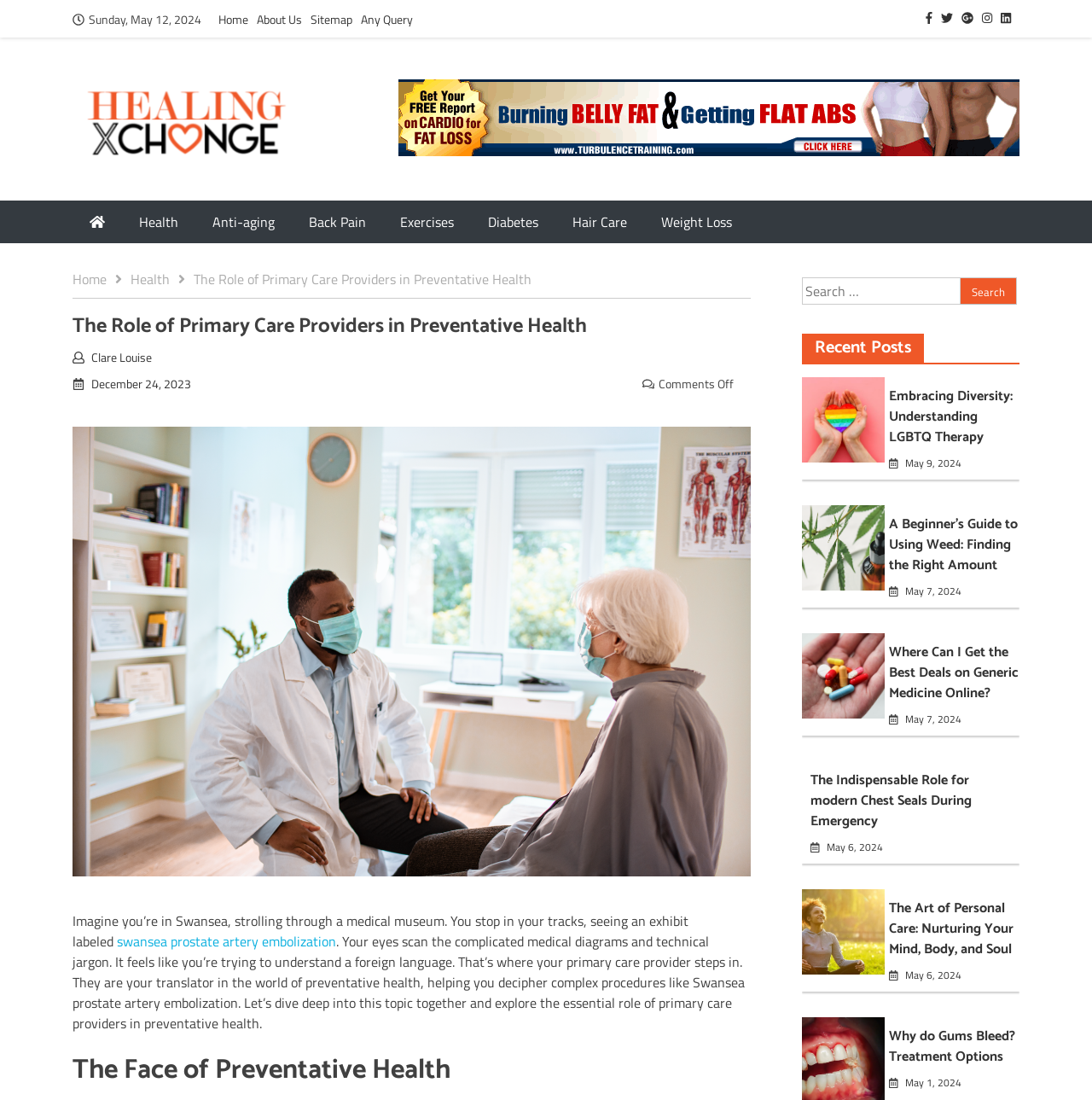How many recent posts are listed on the webpage?
Please give a detailed and elaborate answer to the question.

I found the answer by counting the number of recent posts listed on the webpage, which includes 'Embracing Diversity: Understanding LGBTQ Therapy', 'A Beginner’s Guide to Using Weed: Finding the Right Amount', and several others. There are a total of 6 recent posts listed.